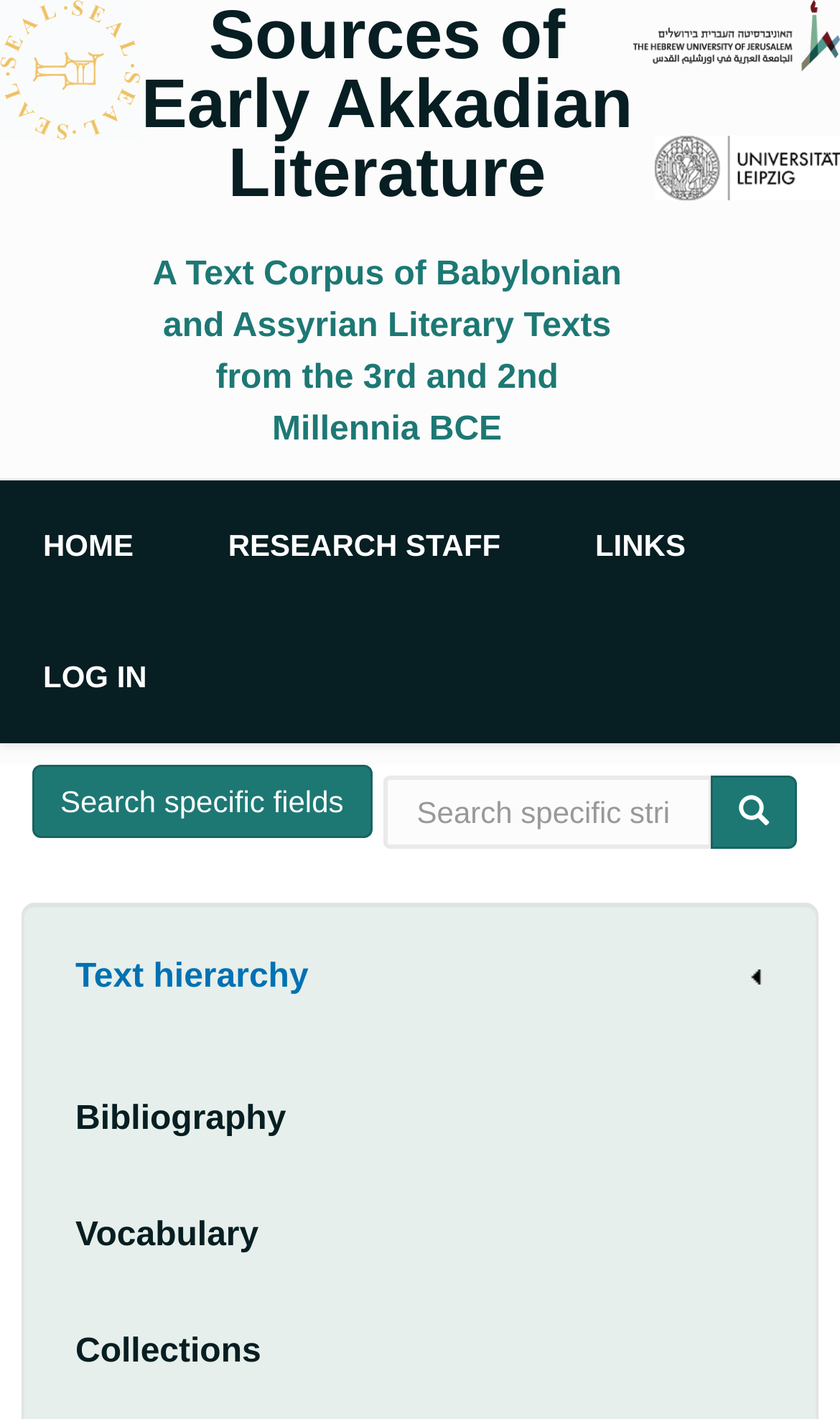Answer the question in a single word or phrase:
What is the text of the first link in the 'Sidebar menu'?

Bibliography